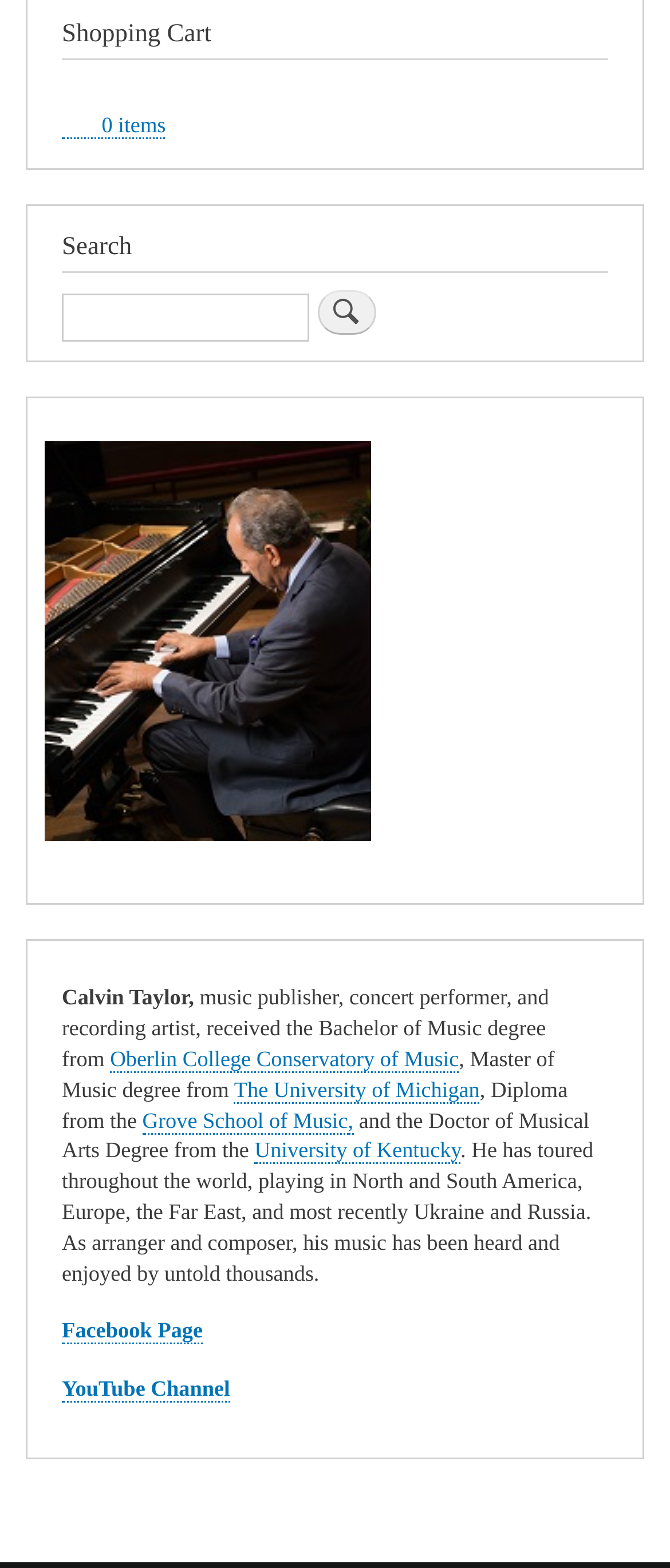Identify the bounding box coordinates of the region I need to click to complete this instruction: "Watch YouTube Channel".

[0.092, 0.878, 0.343, 0.894]